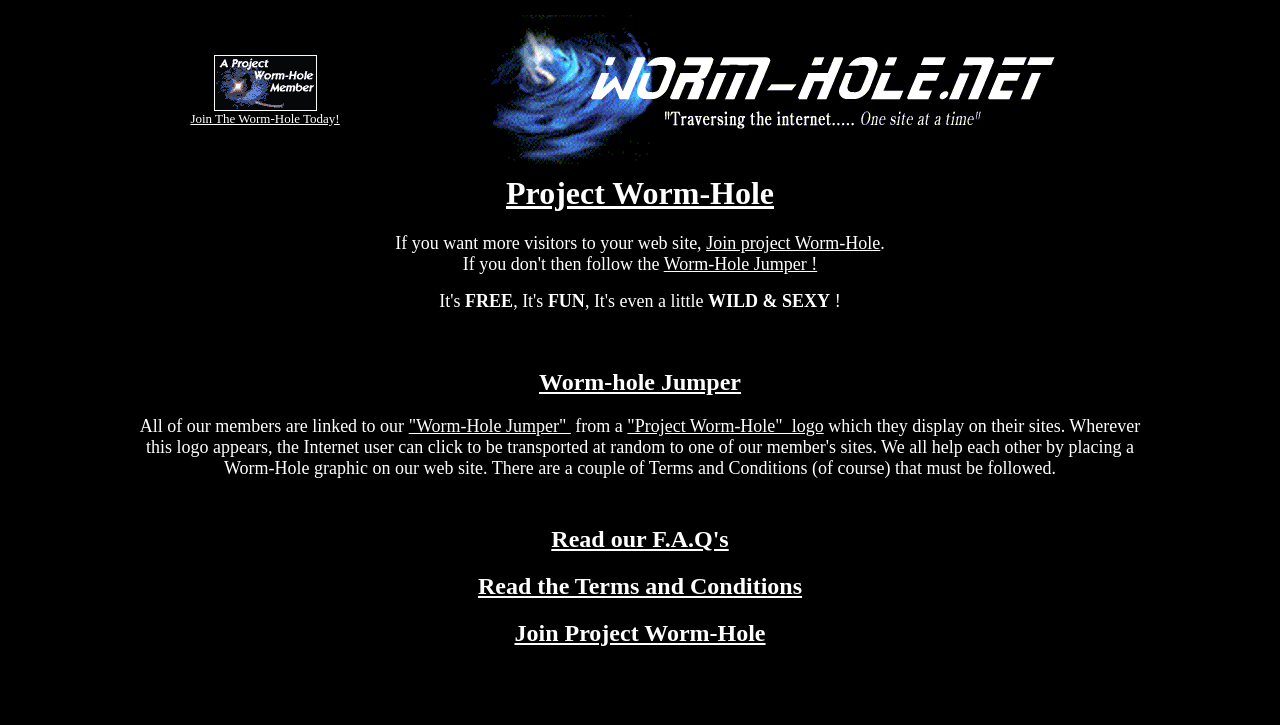Determine the bounding box coordinates of the element that should be clicked to execute the following command: "Click the 'Worm-Hole Jumper!' link".

[0.519, 0.351, 0.638, 0.379]